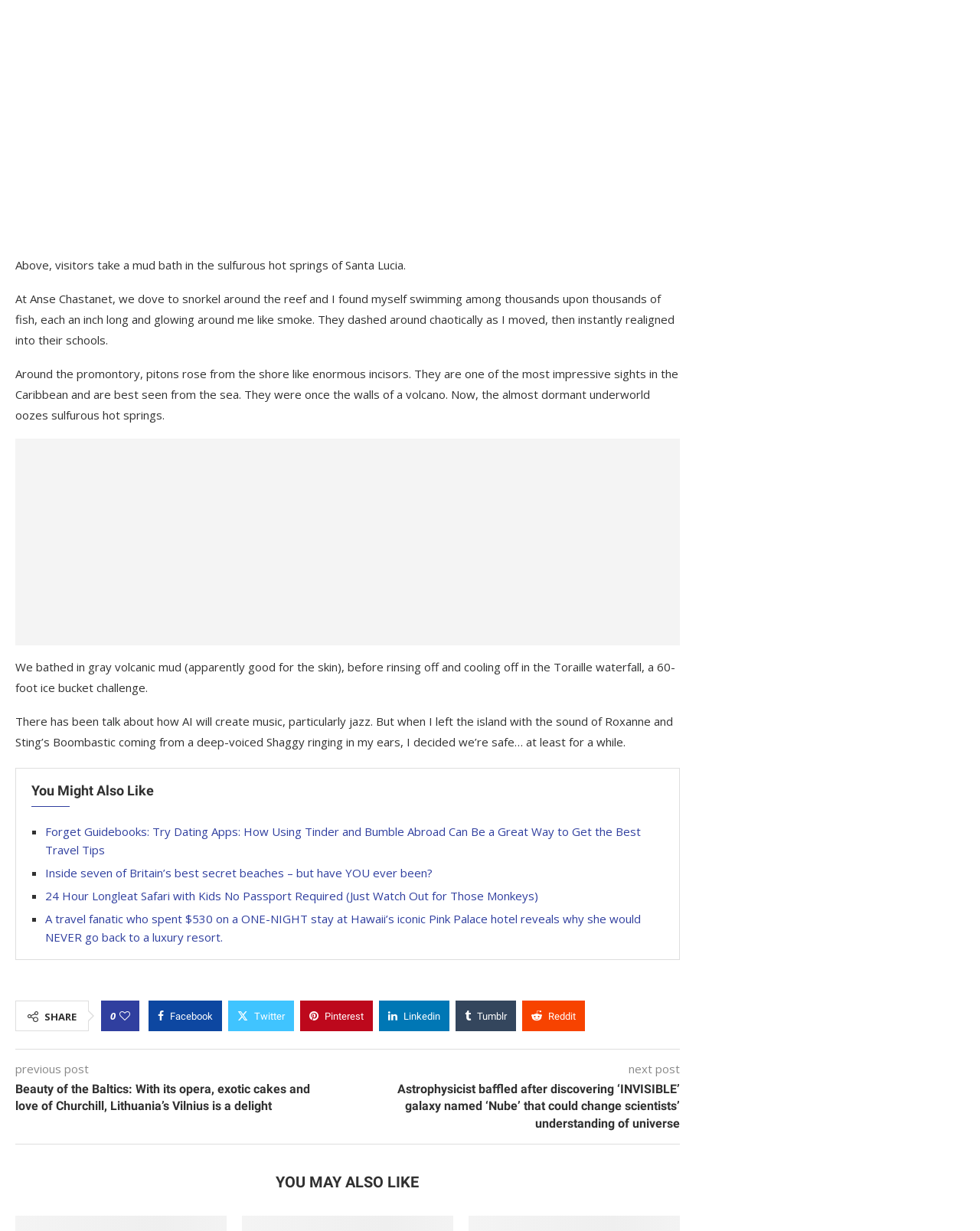Determine the bounding box coordinates of the clickable region to carry out the instruction: "Share on Twitter".

[0.233, 0.813, 0.3, 0.838]